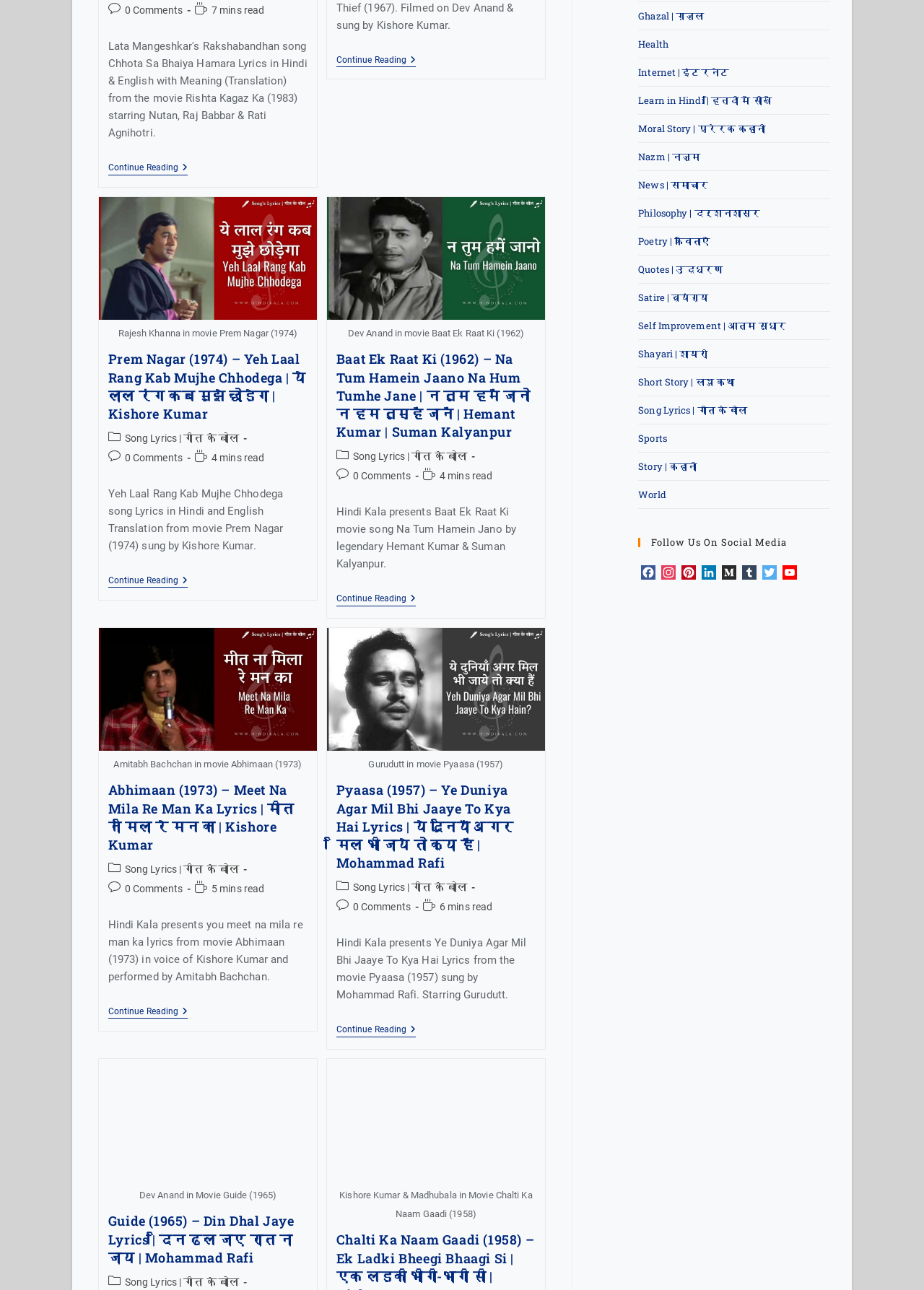Determine the bounding box coordinates for the HTML element described here: "0 Comments".

[0.135, 0.684, 0.198, 0.693]